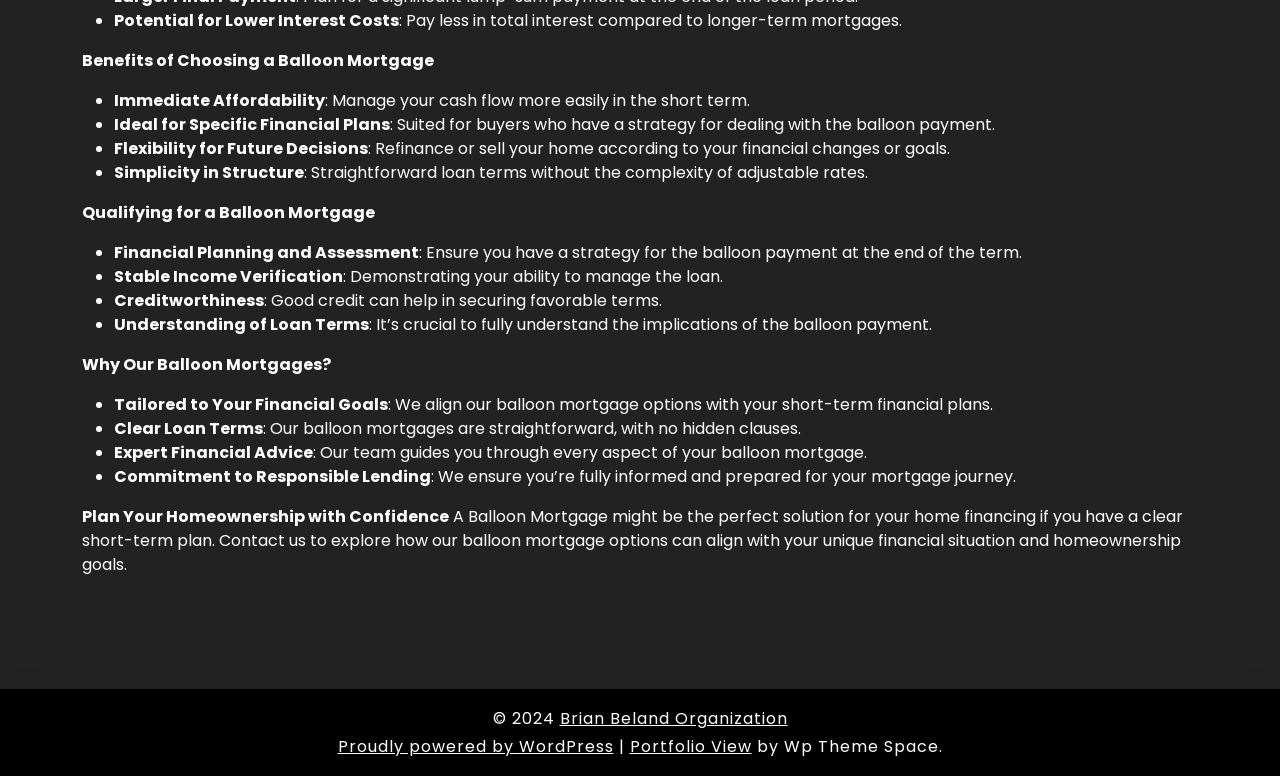Please locate the UI element described by "Brian Beland Organization" and provide its bounding box coordinates.

[0.437, 0.909, 0.615, 0.944]